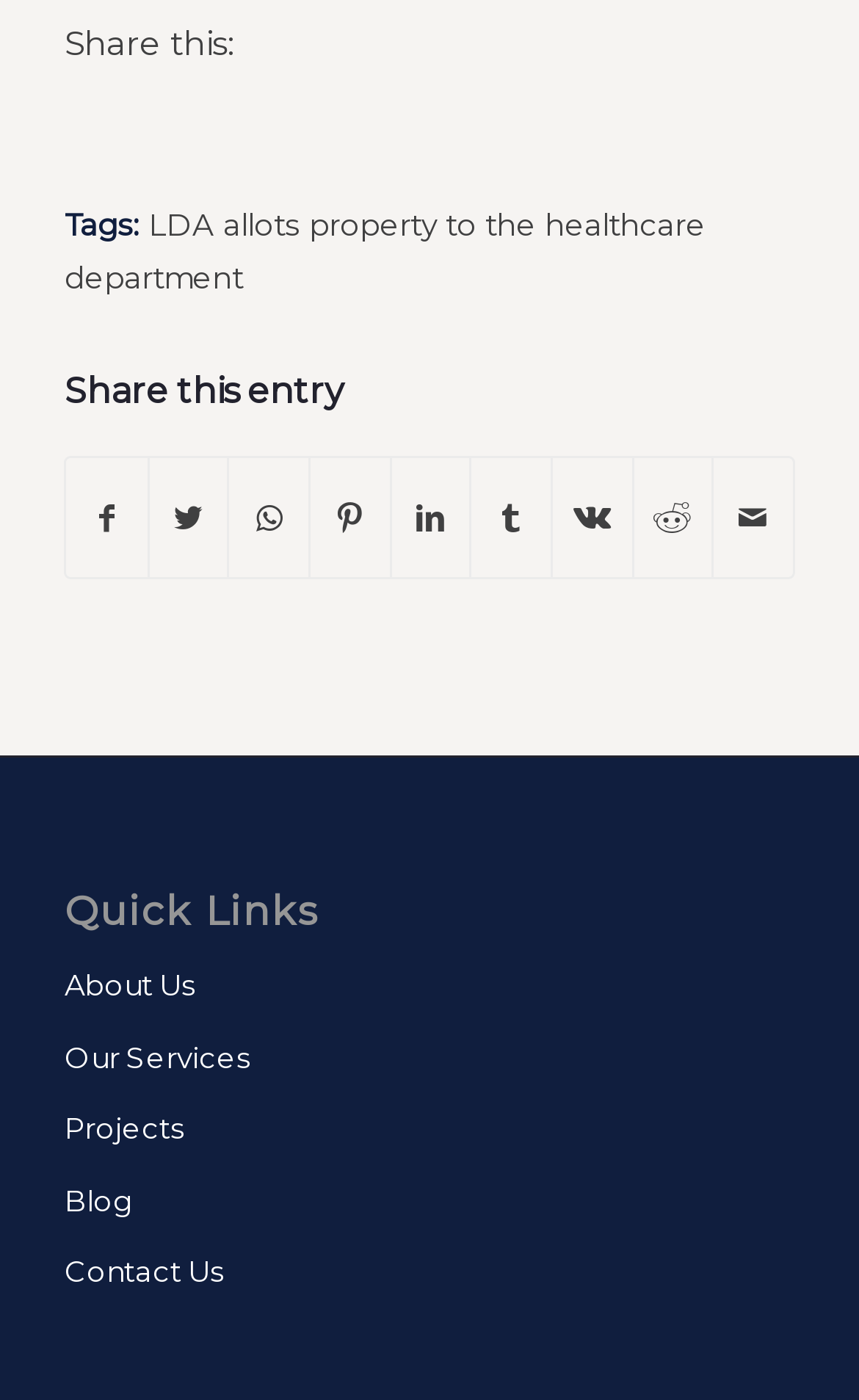Specify the bounding box coordinates of the element's area that should be clicked to execute the given instruction: "Read the blog". The coordinates should be four float numbers between 0 and 1, i.e., [left, top, right, bottom].

[0.075, 0.833, 0.925, 0.884]